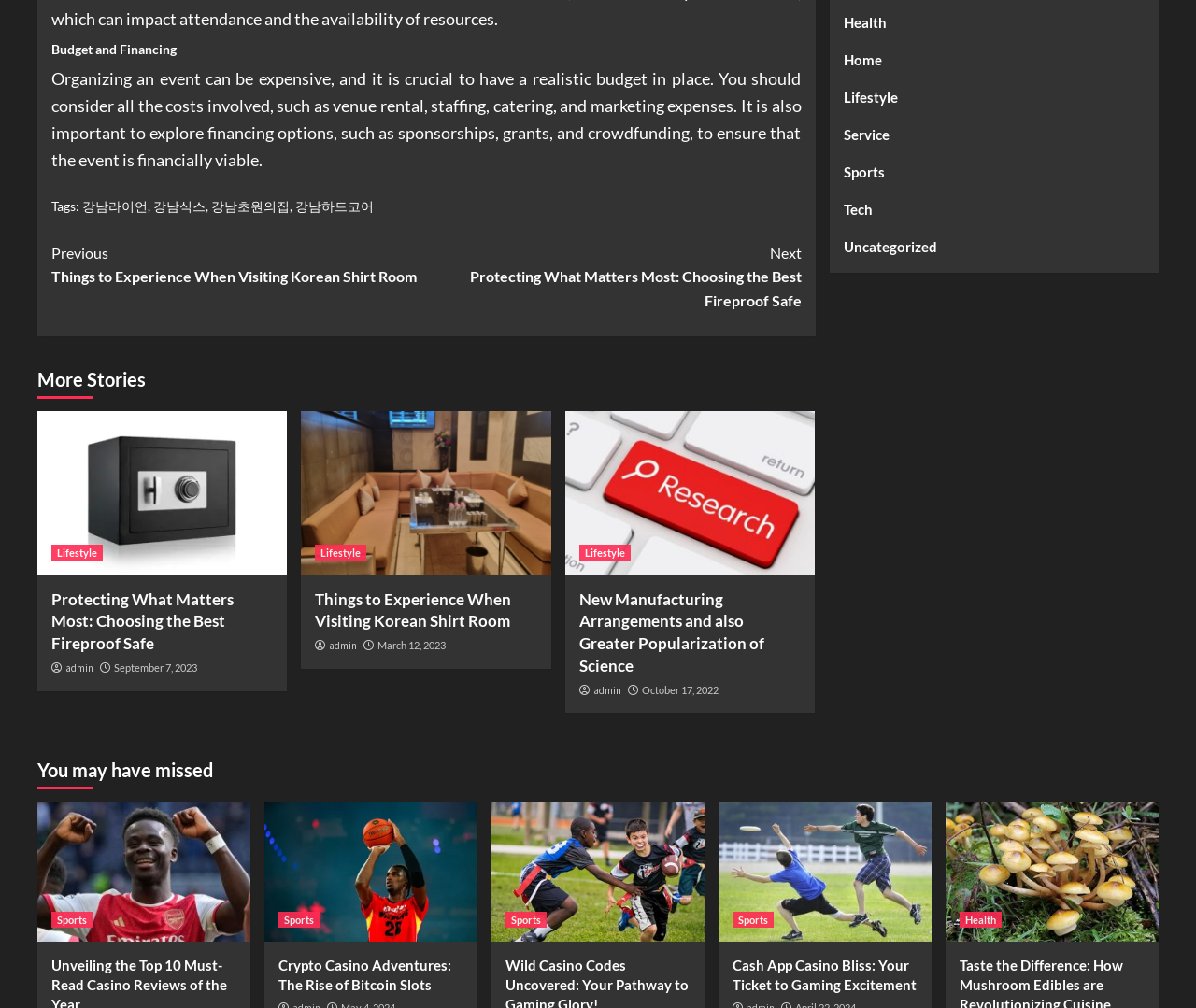How many categories are listed at the top of the webpage?
Give a one-word or short phrase answer based on the image.

7